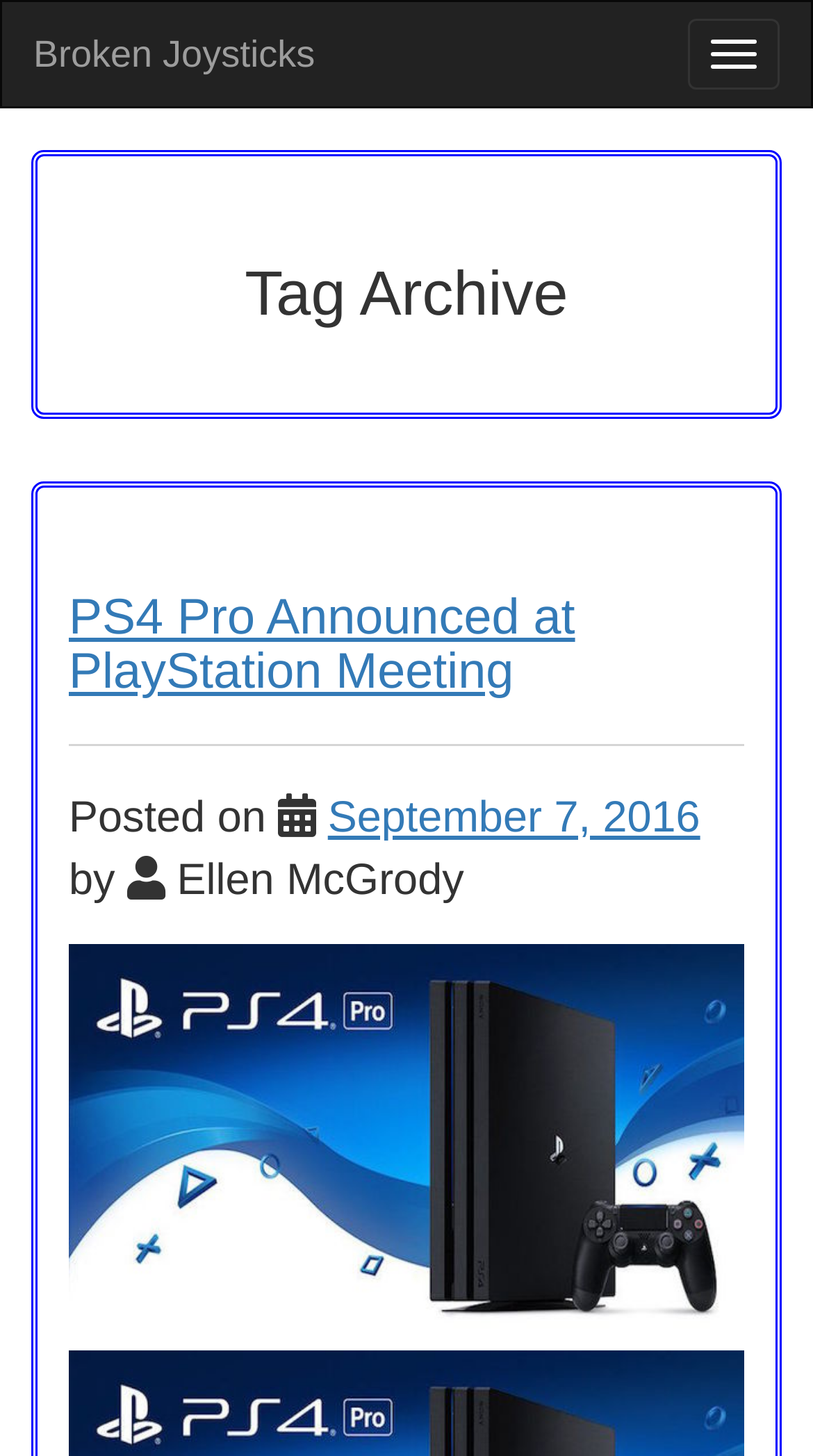Find the bounding box of the element with the following description: "September 7, 2016". The coordinates must be four float numbers between 0 and 1, formatted as [left, top, right, bottom].

[0.403, 0.545, 0.861, 0.578]